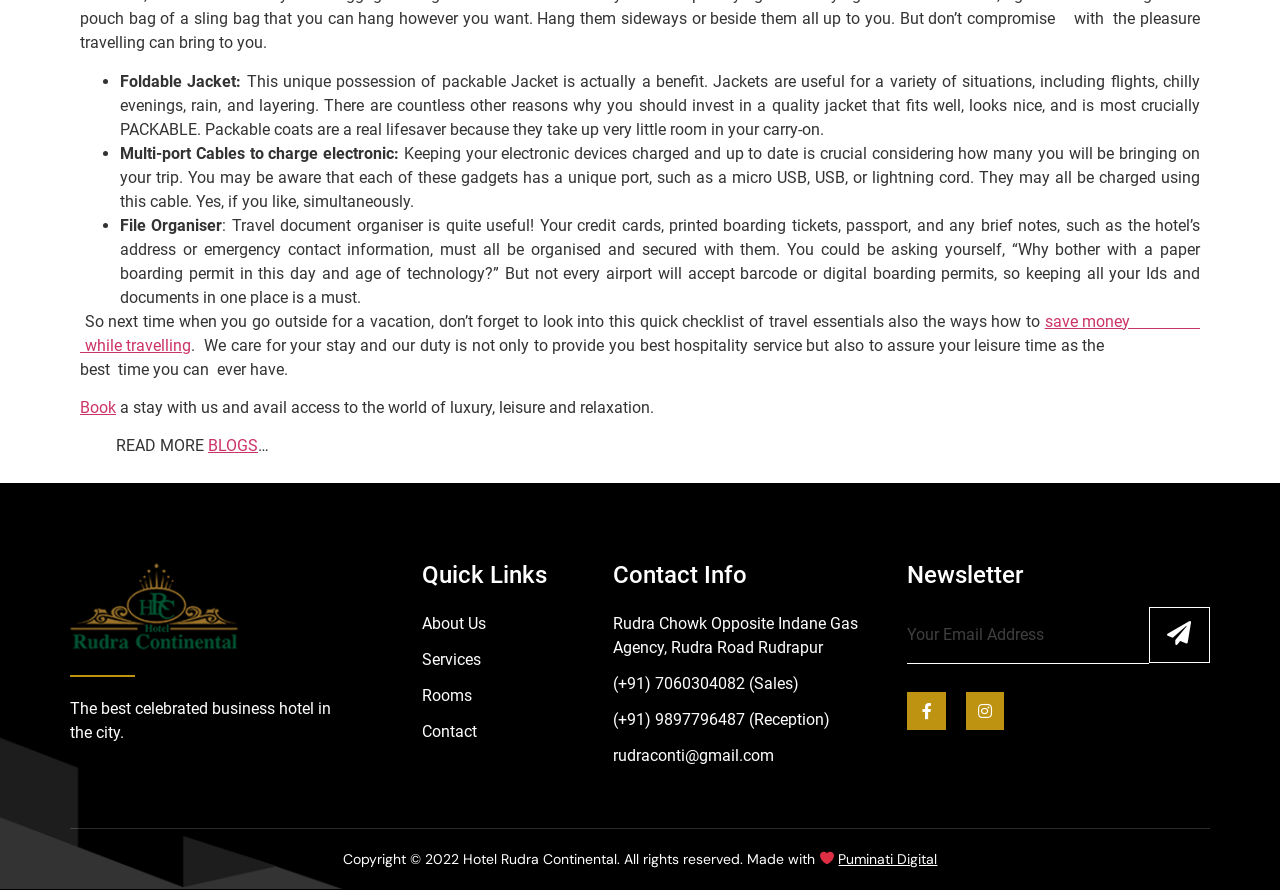Identify the bounding box coordinates of the region that needs to be clicked to carry out this instruction: "Visit the hotel's Facebook page". Provide these coordinates as four float numbers ranging from 0 to 1, i.e., [left, top, right, bottom].

[0.709, 0.777, 0.739, 0.82]